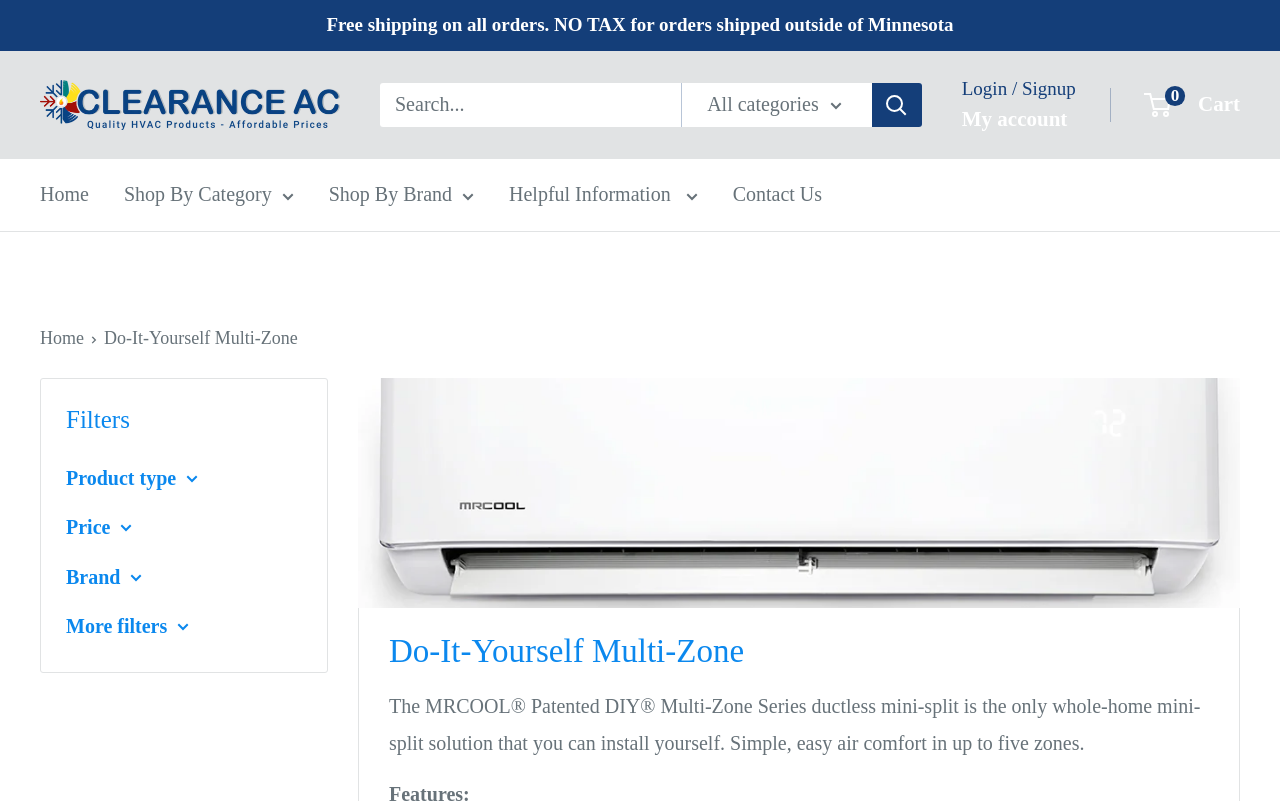Present a detailed account of what is displayed on the webpage.

The webpage is about the MRCOOL Patented DIY Multi-Zone Series ductless mini-split, a whole-home mini-split solution that can be installed by oneself. At the top of the page, there is a notification about free shipping on all orders and no tax for orders shipped outside of Minnesota. 

On the top-left corner, there is a link to "Clearance AC" with an accompanying image. Next to it, there is a search bar with a dropdown menu for selecting categories. 

On the top-right corner, there are links to "Login / Signup", "My account", and a cart icon with the number of items. 

Below the top section, there is a navigation menu with links to "Home", "Shop By Category", "Shop By Brand", "Helpful Information", and "Contact Us". 

Further down, there is a breadcrumb navigation showing the current page, "Do-It-Yourself Multi-Zone", under the "Home" category. 

On the left side of the page, there are filters for product type, price, brand, and more. 

The main content of the page is an image of the MRCOOL Patented DIY Multi-Zone Series ductless mini-split, accompanied by a heading and a detailed description of the product. The description explains that it is a whole-home mini-split solution that can be installed by oneself, providing simple and easy air comfort in up to five zones.